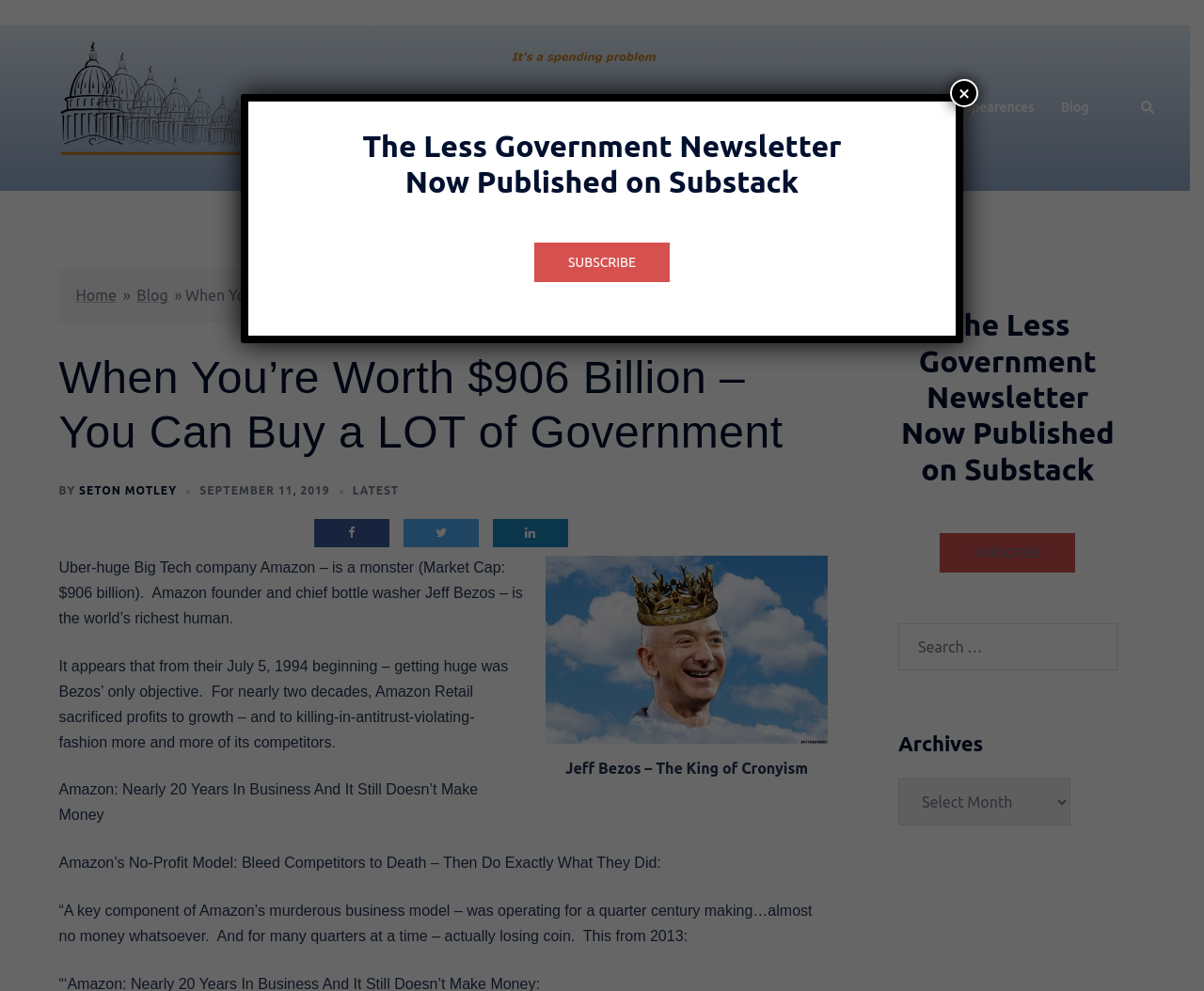Please mark the clickable region by giving the bounding box coordinates needed to complete this instruction: "Subscribe to the newsletter".

[0.781, 0.538, 0.893, 0.578]